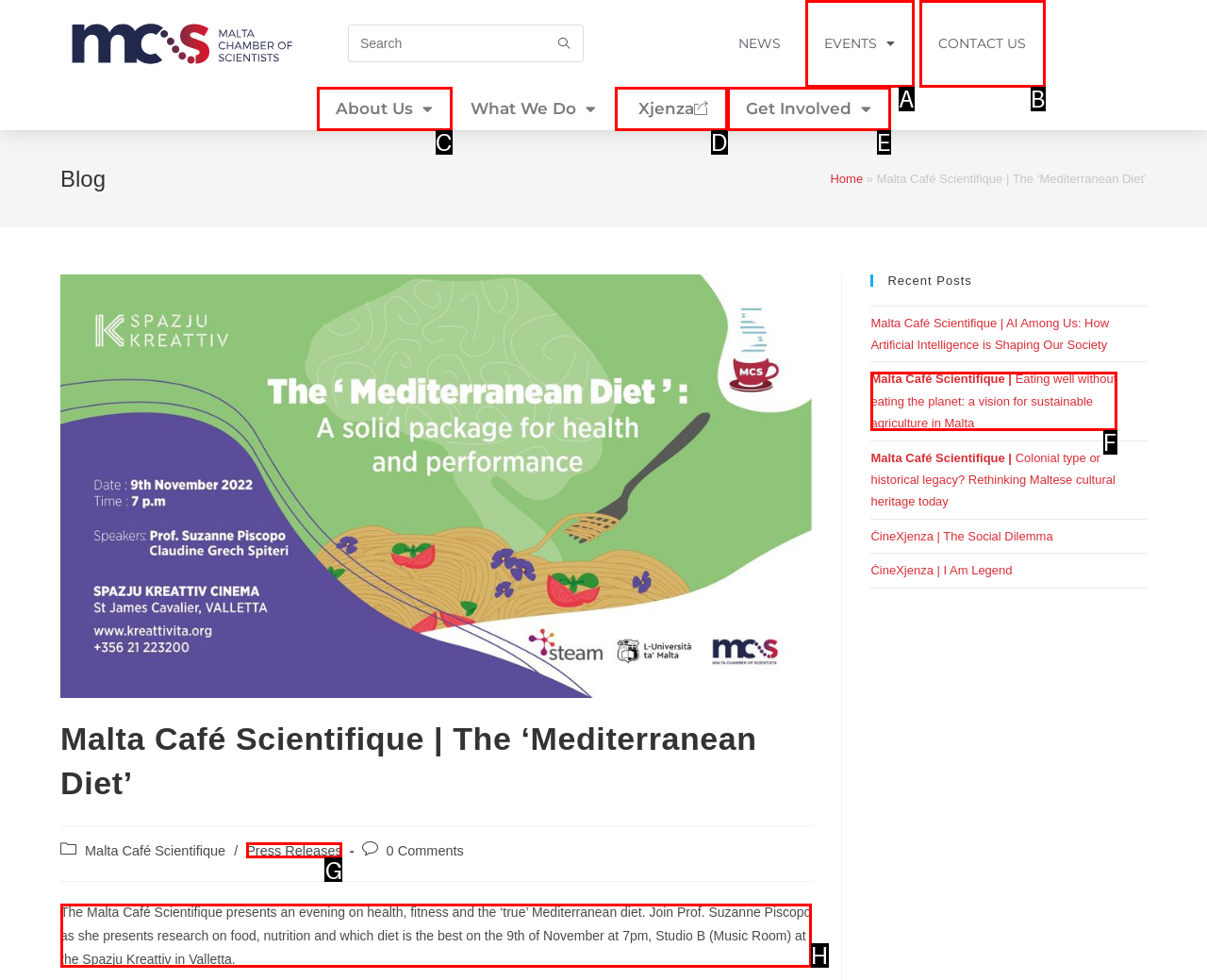Select the letter of the option that should be clicked to achieve the specified task: Read about the Mediterranean diet event. Respond with just the letter.

H